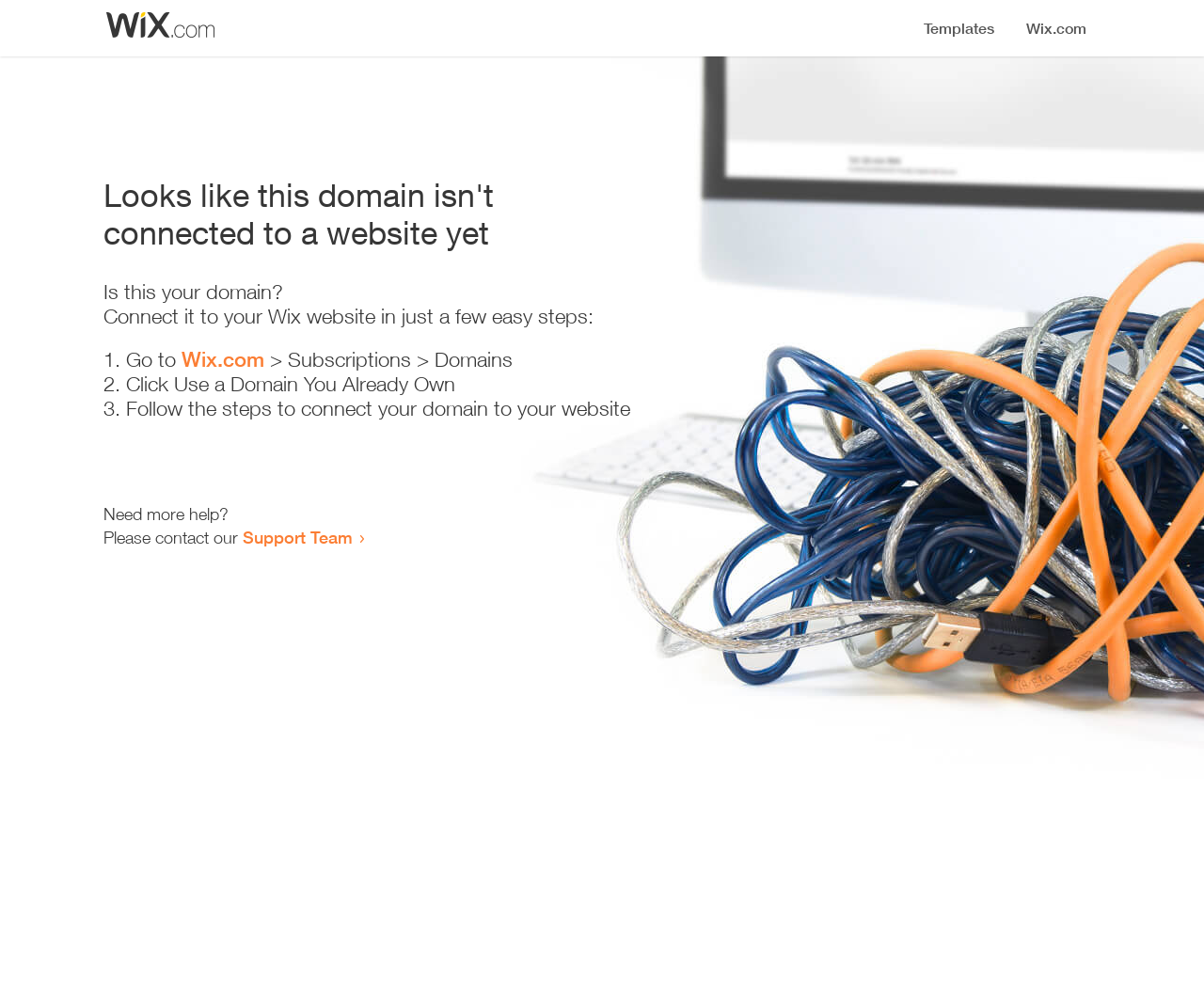How many steps are required to connect the domain?
Please give a well-detailed answer to the question.

The webpage provides a list of steps to connect the domain, and there are three list markers '1.', '2.', and '3.' indicating that three steps are required to connect the domain.